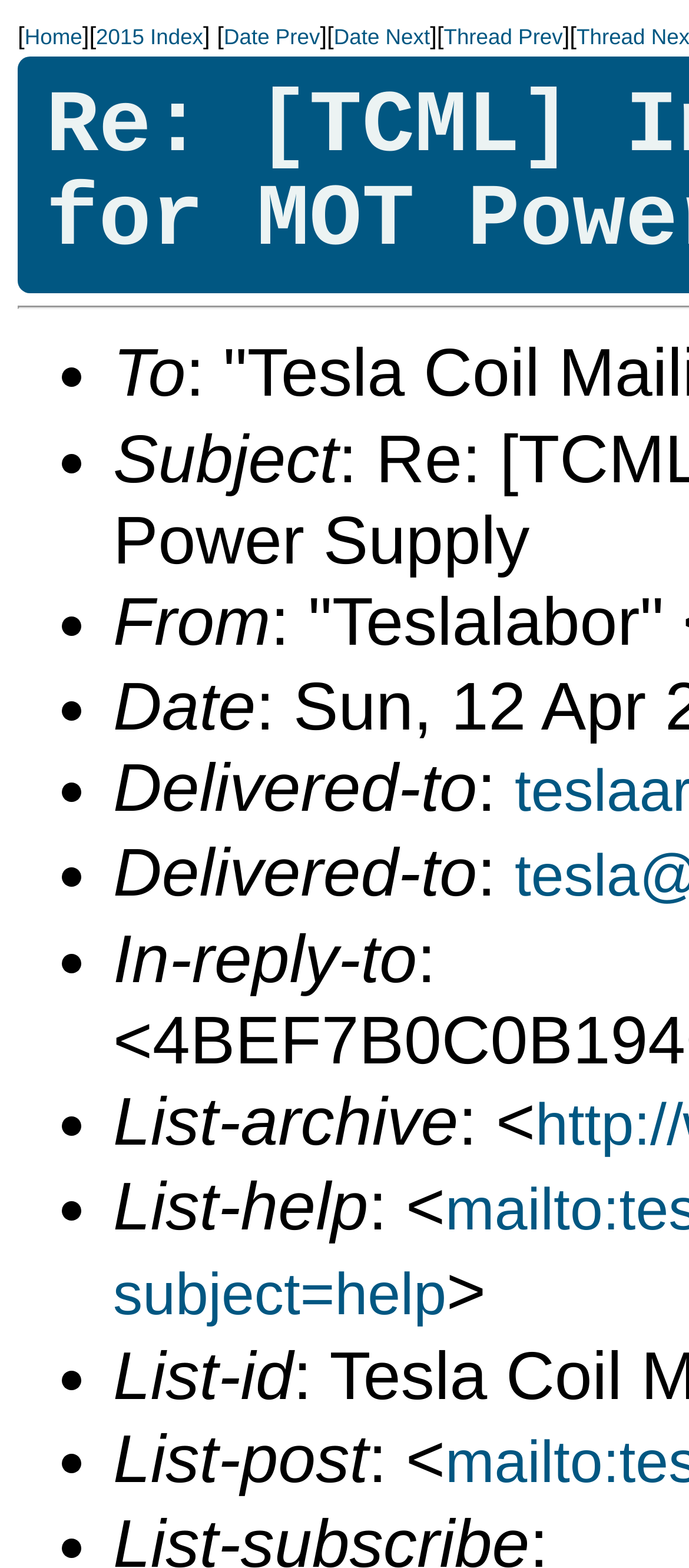Give a succinct answer to this question in a single word or phrase: 
How are the list items separated?

By newline